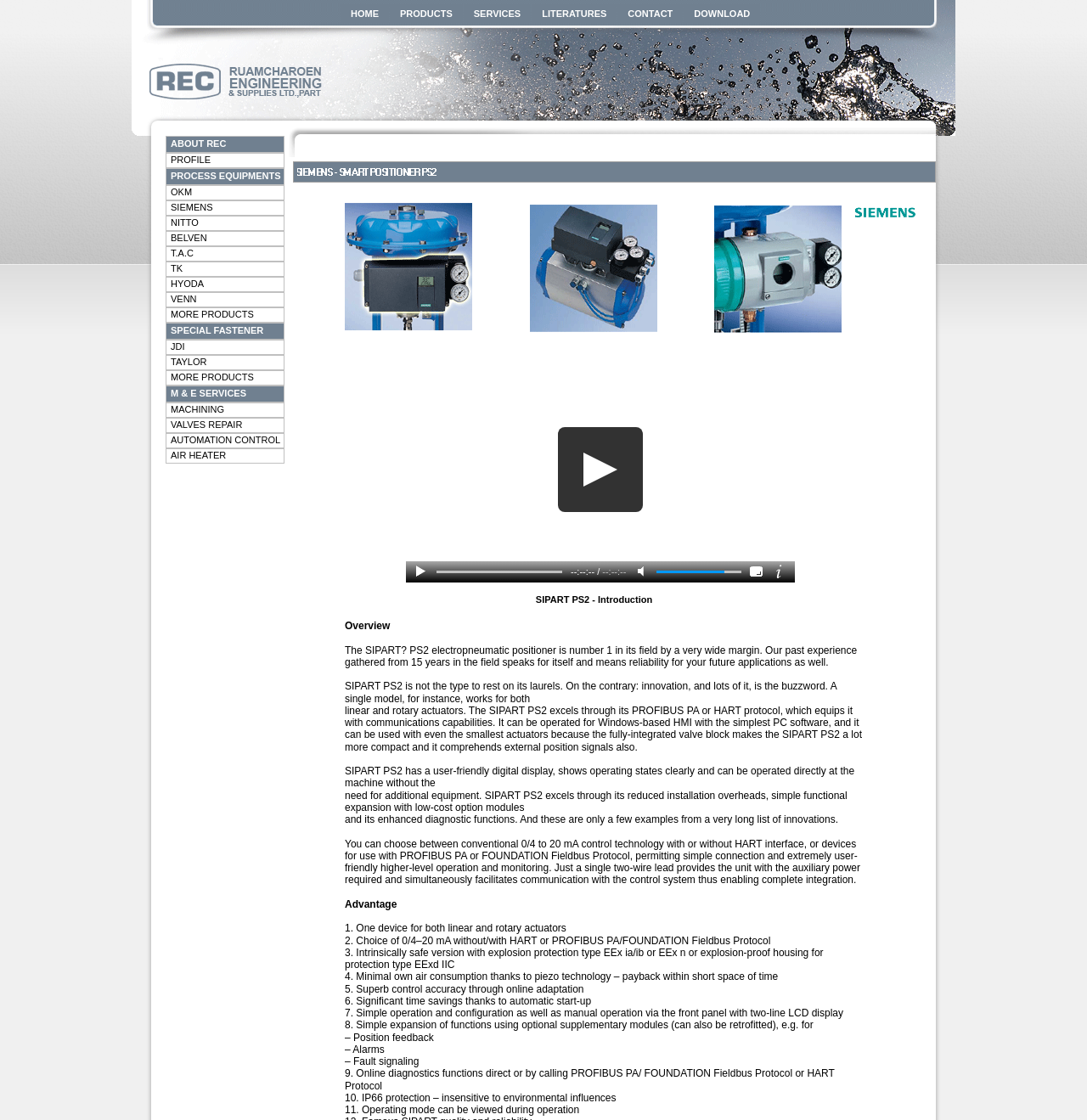Give a concise answer using one word or a phrase to the following question:
What is the name of the positioner described on this page?

SIPART PS2